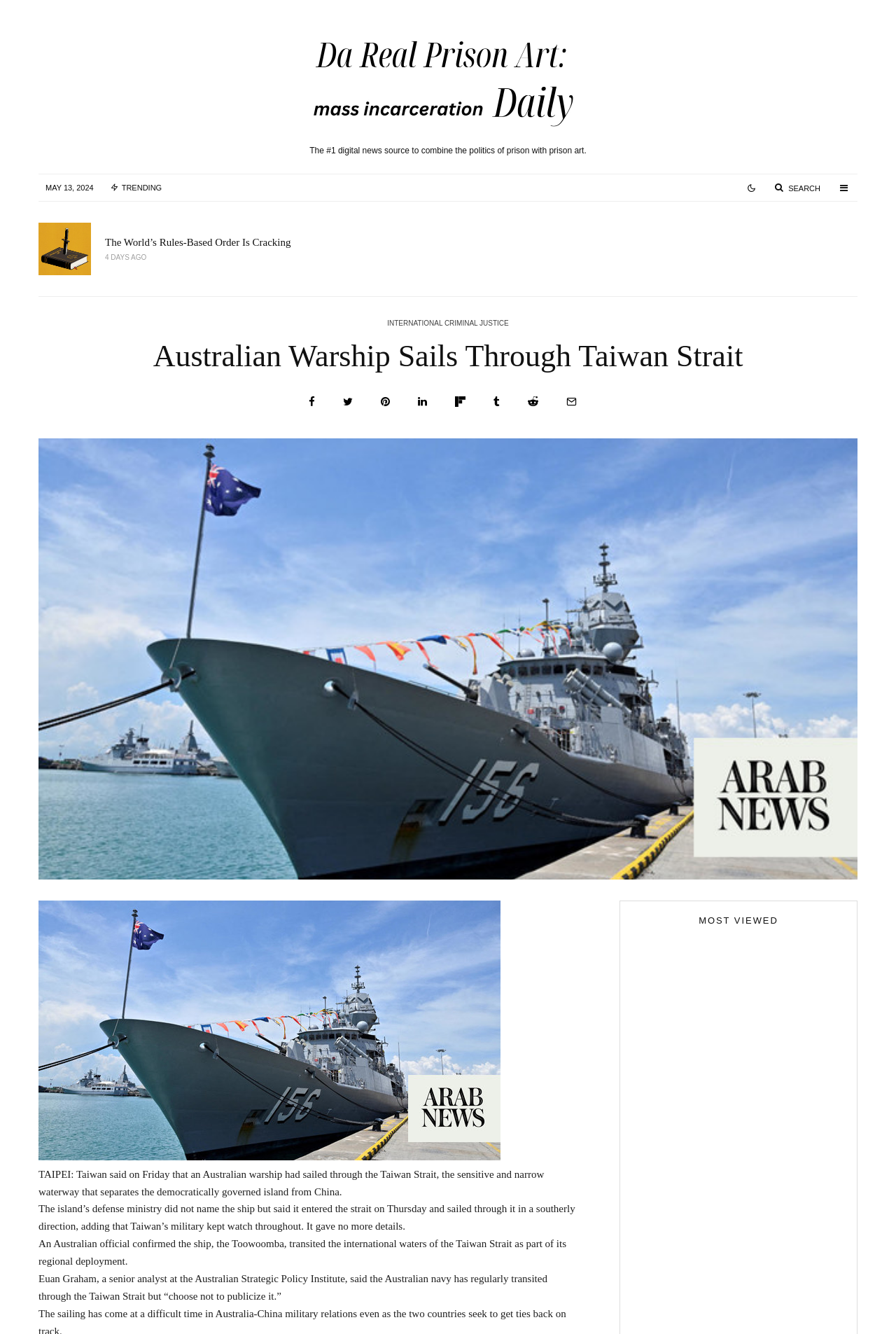What is the category of the link 'INTERNATIONAL CRIMINAL JUSTICE'?
Please utilize the information in the image to give a detailed response to the question.

I looked for the link 'INTERNATIONAL CRIMINAL JUSTICE' and found it in element [413]. The link is categorized as a category link, which is a way to categorize articles on the webpage.